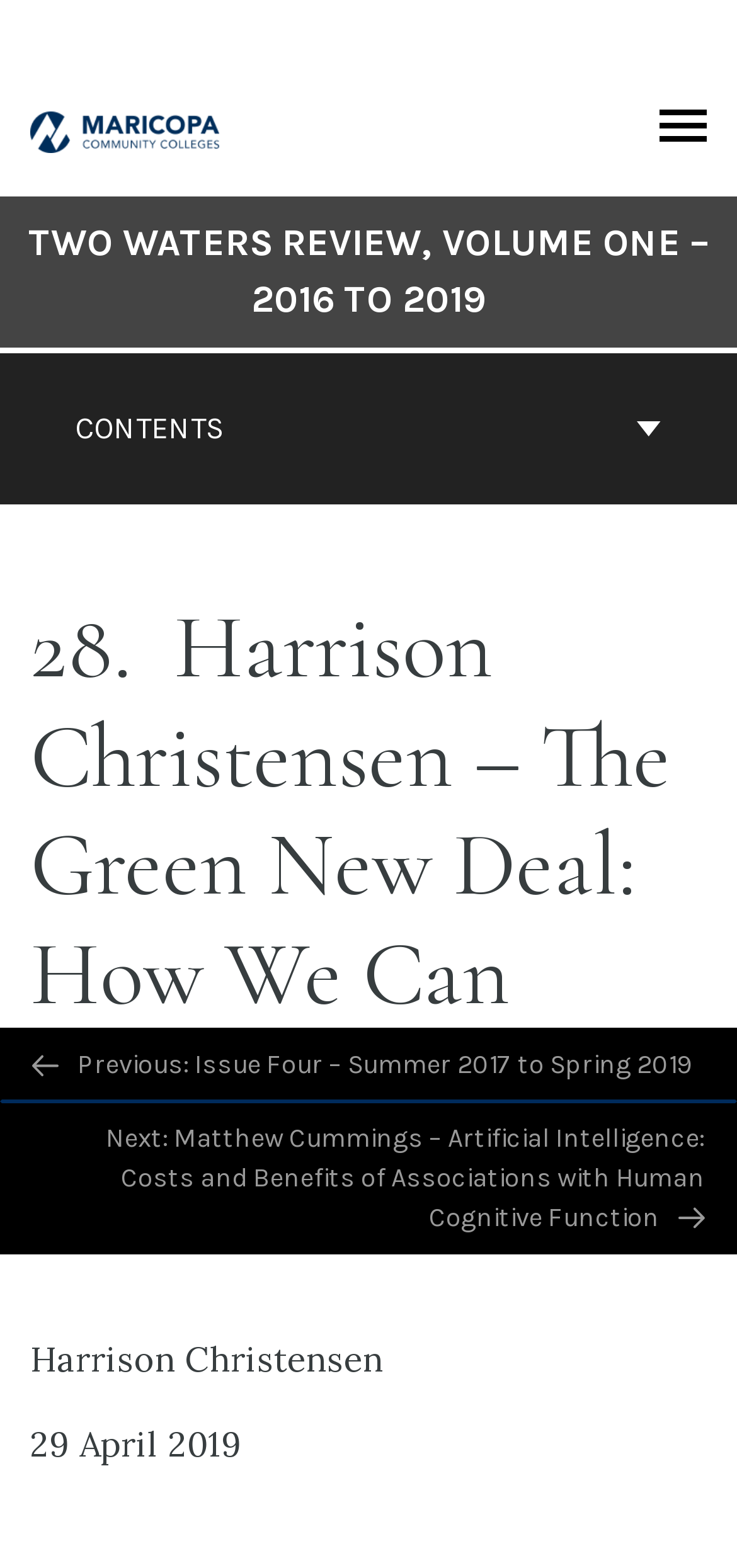Determine the bounding box coordinates (top-left x, top-left y, bottom-right x, bottom-right y) of the UI element described in the following text: Latest issue

None